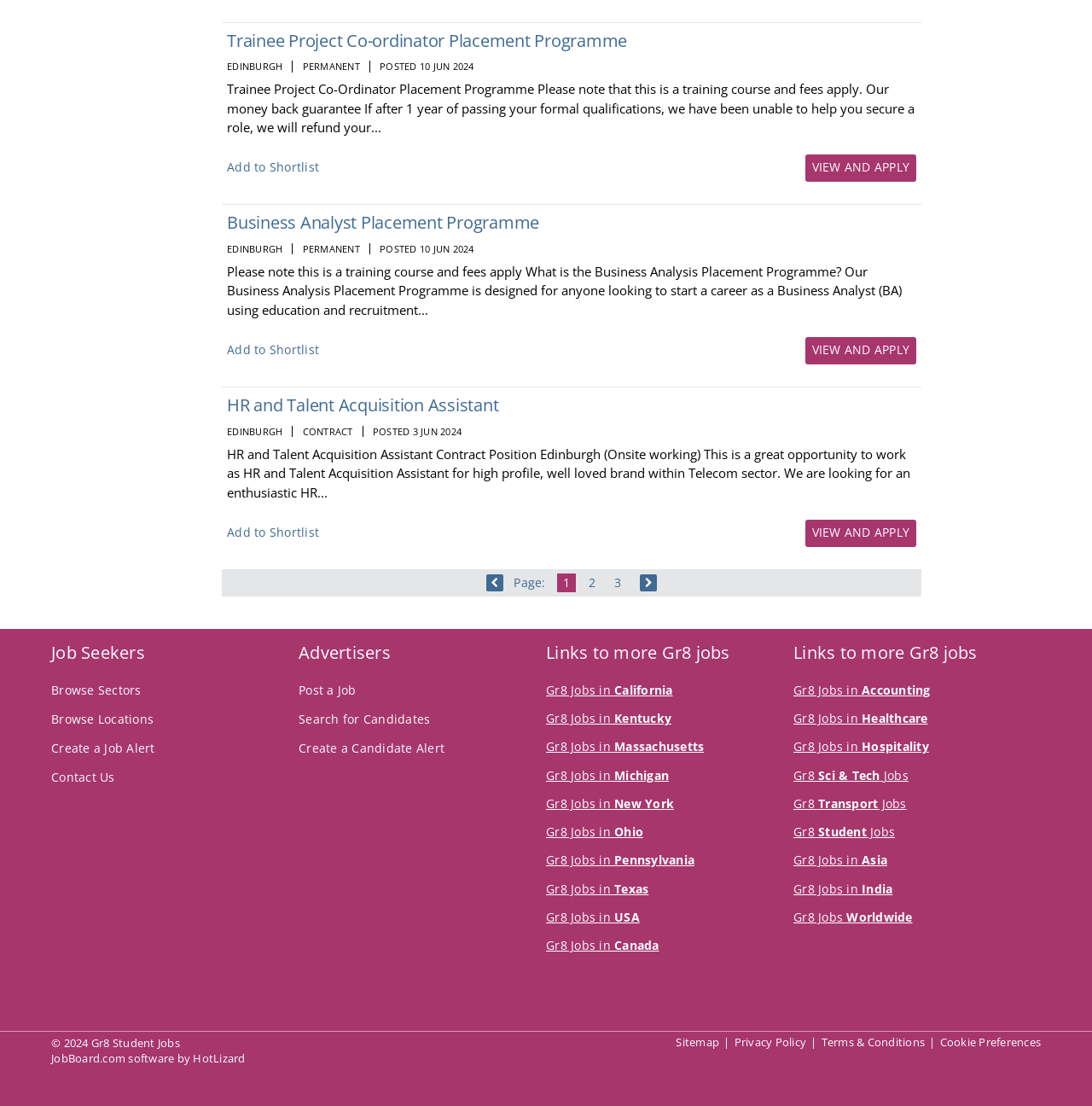What is the type of the HR and Talent Acquisition Assistant position?
Please give a detailed and elaborate answer to the question.

I found the answer by looking at the description list detail of the HR and Talent Acquisition Assistant position, which is located under the heading 'HR and Talent Acquisition Assistant'. The type of position is specified as 'CONTRACT'.